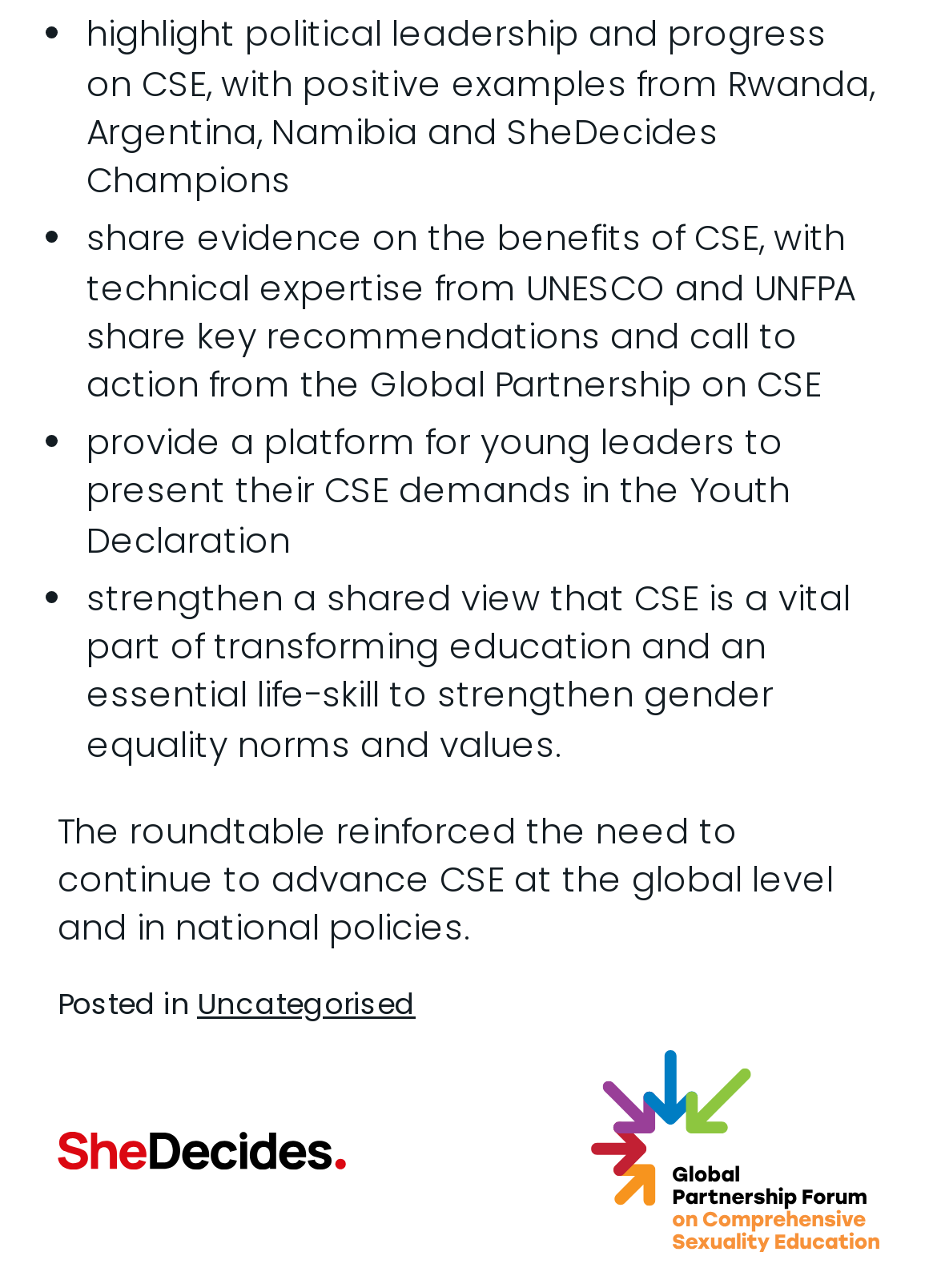Look at the image and write a detailed answer to the question: 
What is the purpose of the Youth Declaration?

The Youth Declaration provides a platform for young leaders to present their Comprehensive Sexuality Education (CSE) demands as mentioned in the text 'provide a platform for young leaders to present their CSE demands in the Youth Declaration'.